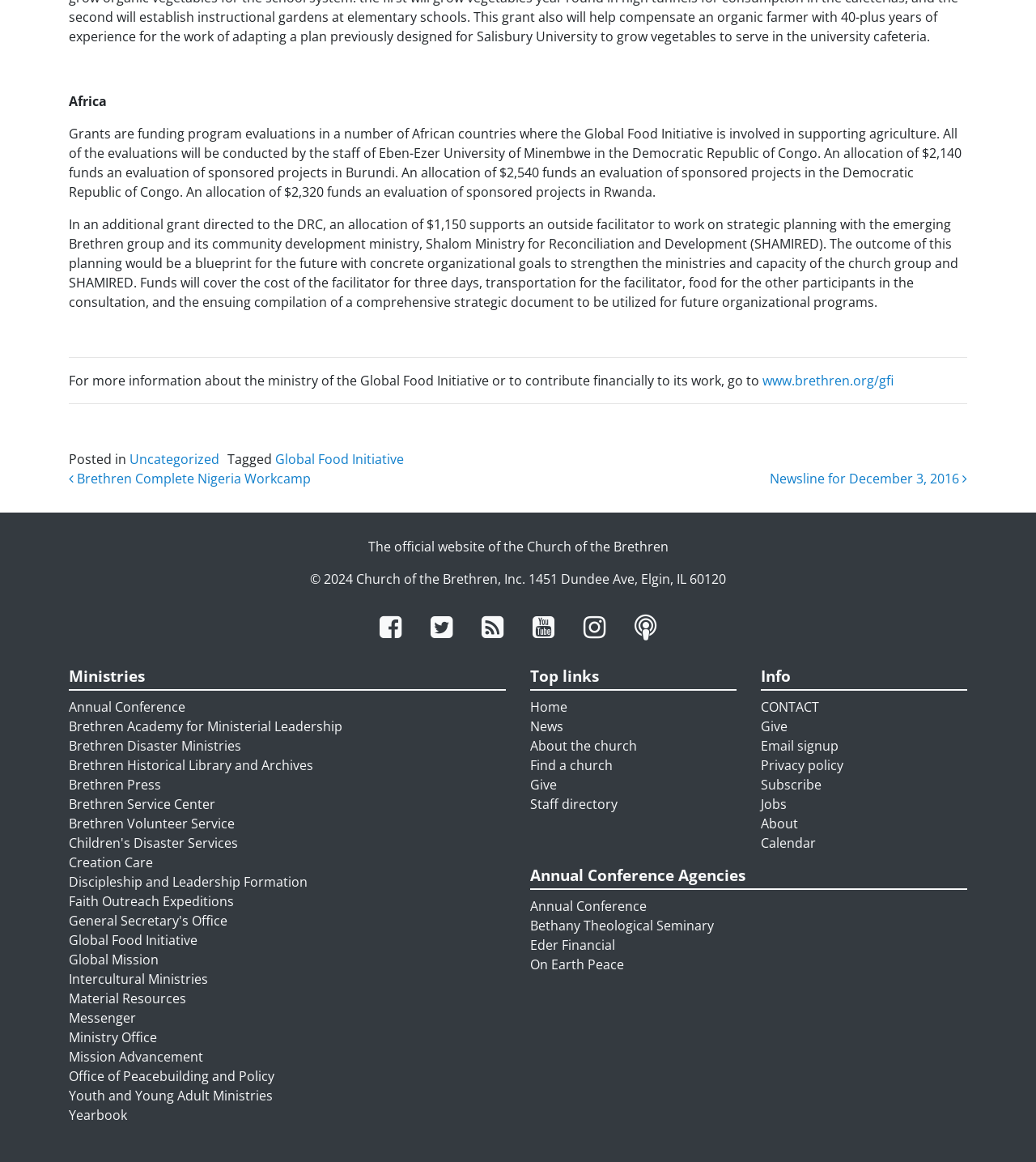What is the purpose of the grant directed to the DRC?
Carefully examine the image and provide a detailed answer to the question.

According to the text, 'an allocation of $1,150 supports an outside facilitator to work on strategic planning with the emerging Brethren group and its community development ministry, Shalom Ministry for Reconciliation and Development (SHAMIRED).' Therefore, the purpose of the grant directed to the DRC is strategic planning.